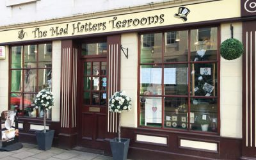Using the information in the image, give a comprehensive answer to the question: 
What is showcased in the windows?

The windows of The Mad Hatters Tea Room feature meticulously arranged displays, which hint at the cozy interior and the variety of delightful treats and beverages offered within.